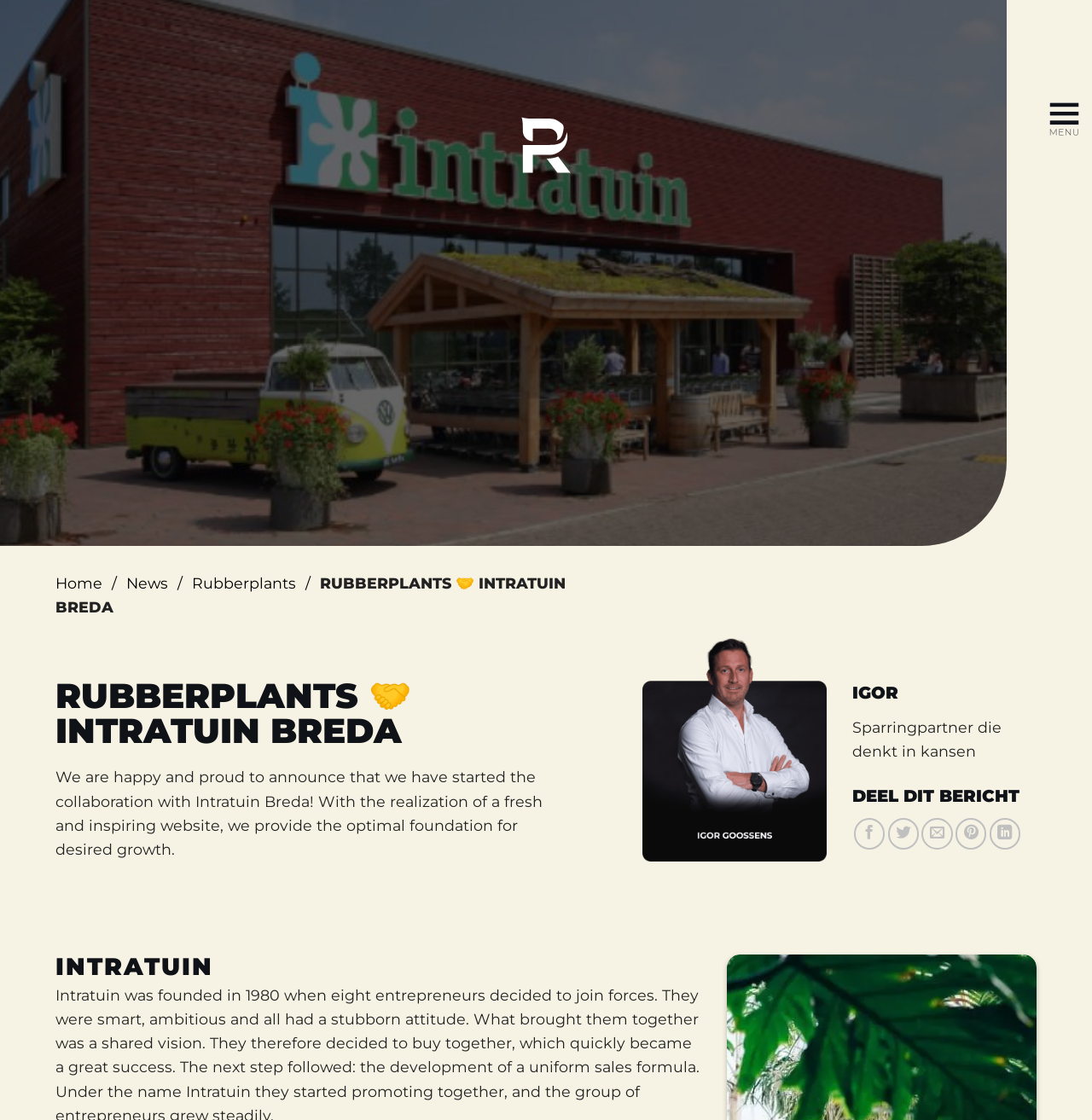Indicate the bounding box coordinates of the element that needs to be clicked to satisfy the following instruction: "Share on Facebook". The coordinates should be four float numbers between 0 and 1, i.e., [left, top, right, bottom].

[0.782, 0.731, 0.81, 0.758]